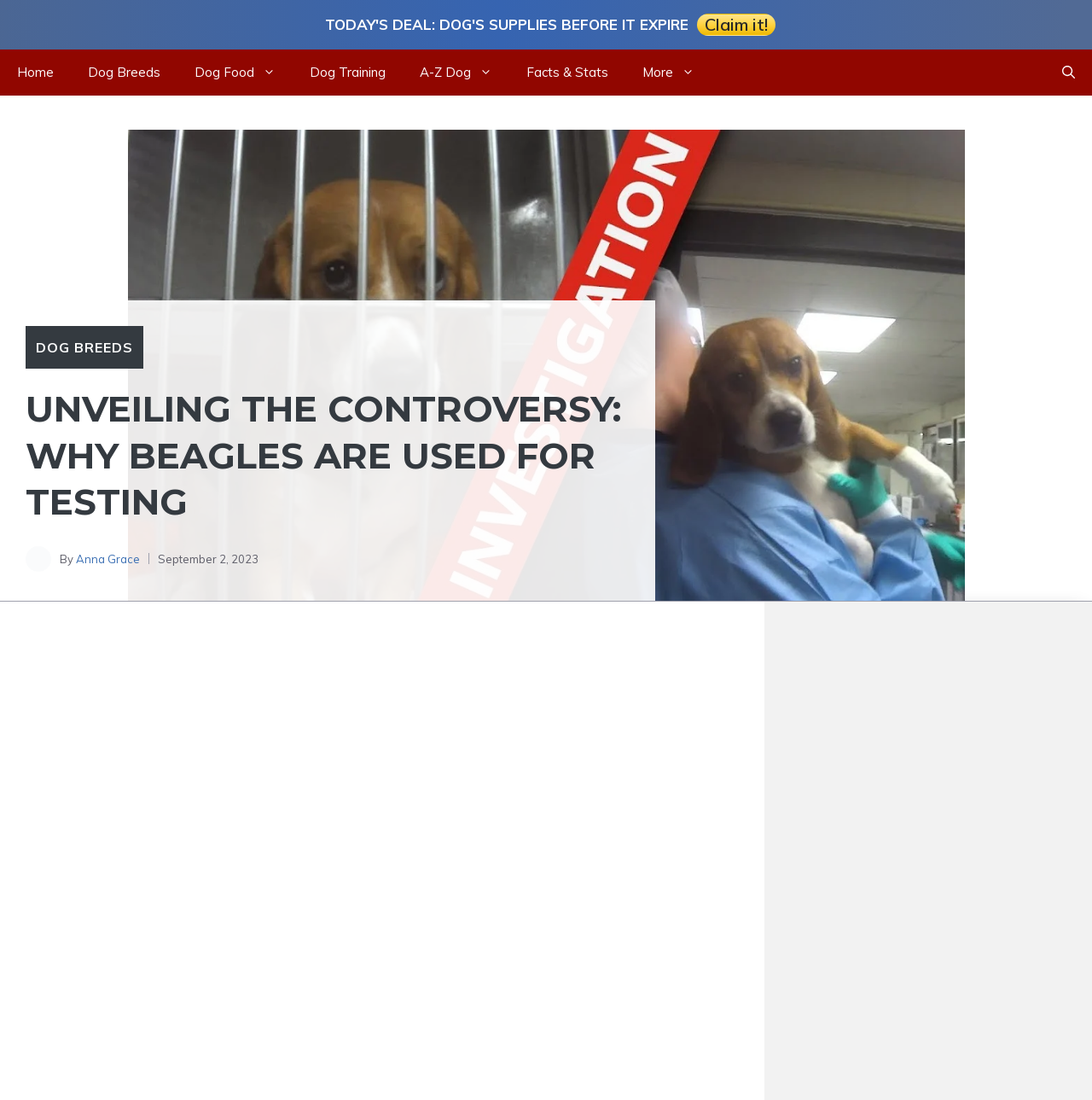Can you identify and provide the main heading of the webpage?

UNVEILING THE CONTROVERSY: WHY BEAGLES ARE USED FOR TESTING